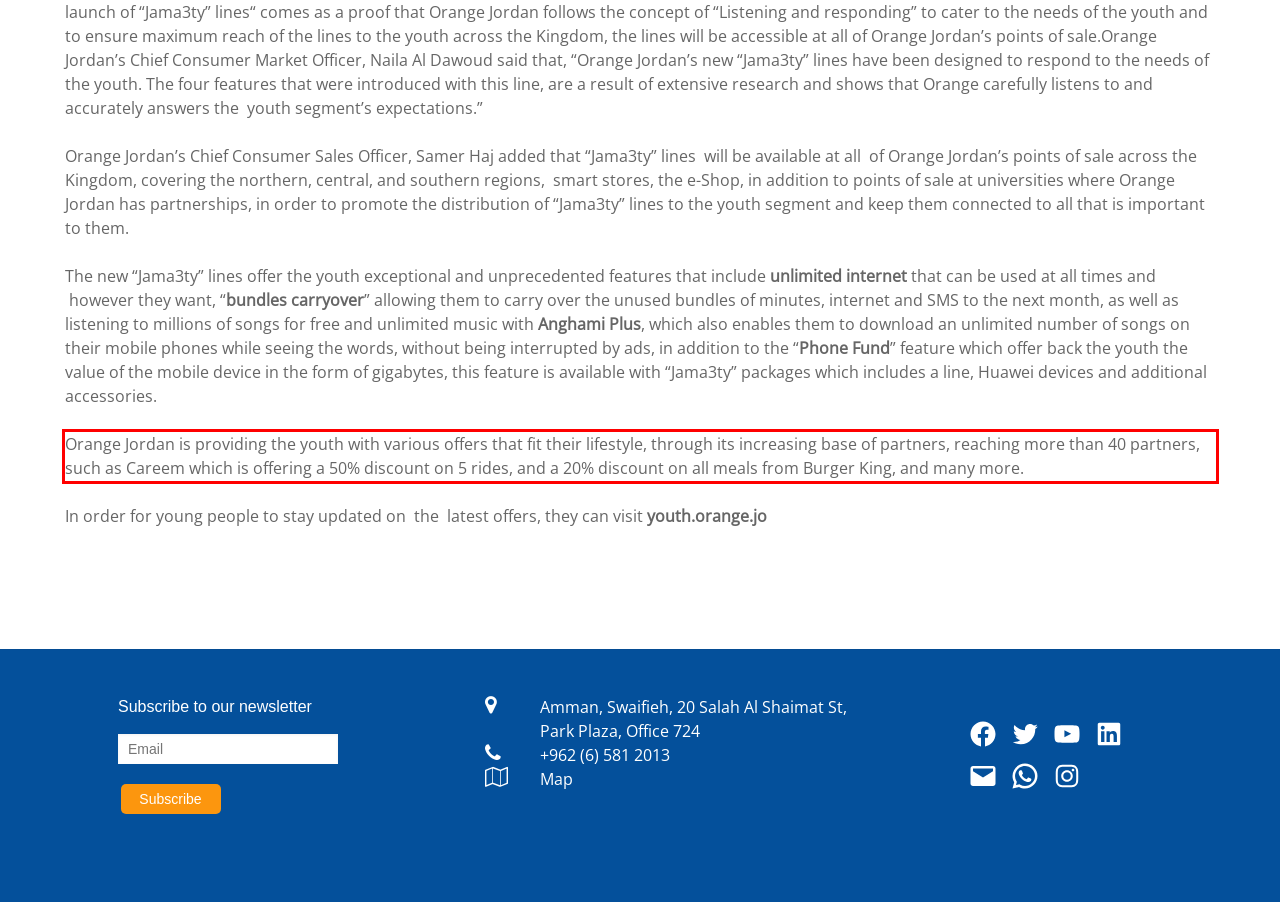You are given a screenshot showing a webpage with a red bounding box. Perform OCR to capture the text within the red bounding box.

Orange Jordan is providing the youth with various offers that fit their lifestyle, through its increasing base of partners, reaching more than 40 partners, such as Careem which is offering a 50% discount on 5 rides, and a 20% discount on all meals from Burger King, and many more.